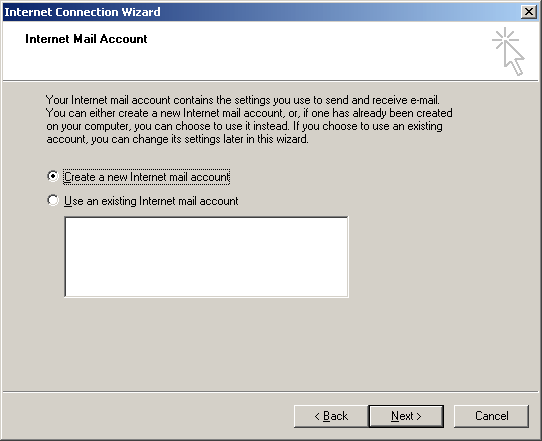Answer succinctly with a single word or phrase:
What are the navigation buttons at the bottom?

Back, Next, Cancel